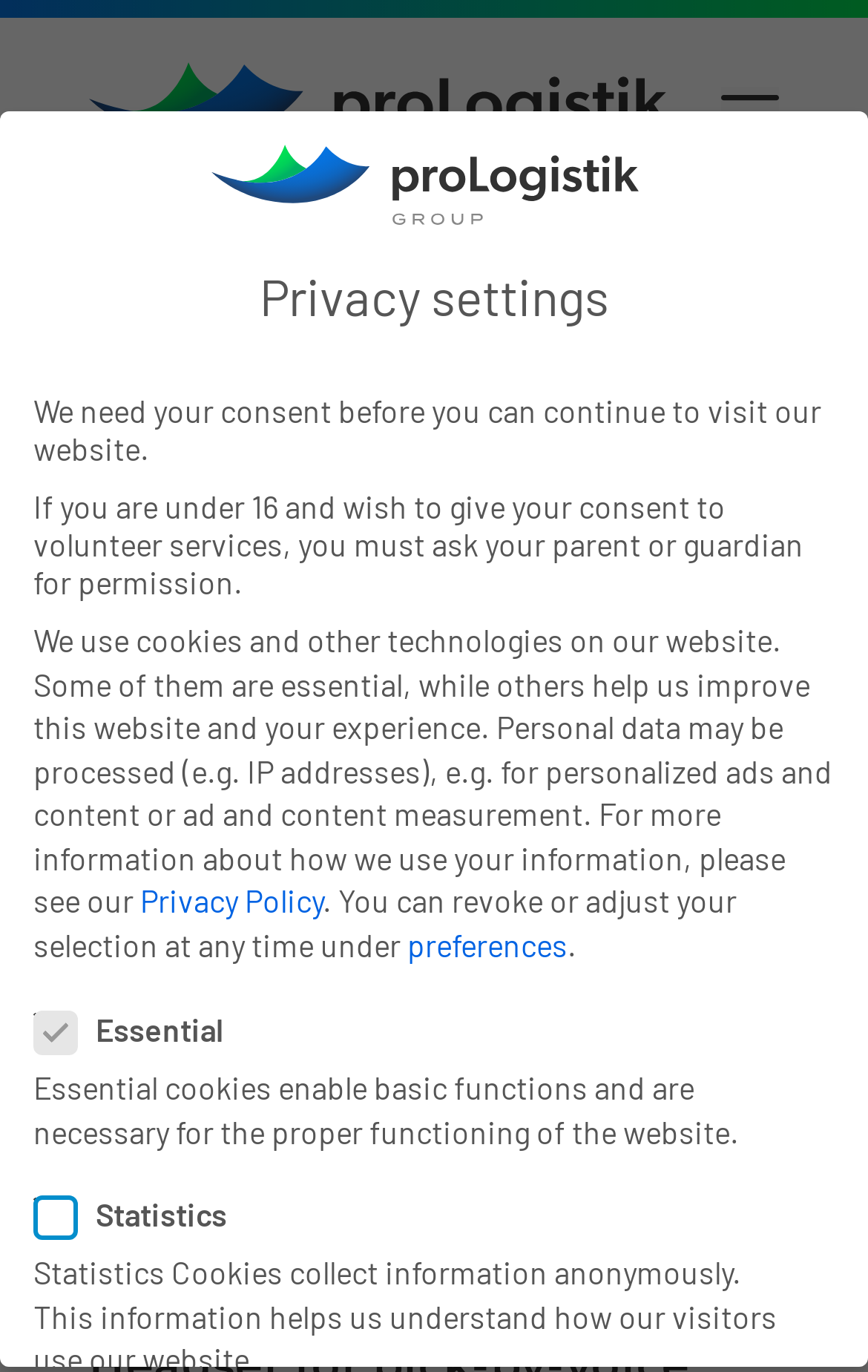What type of data may be processed on this website?
Look at the image and answer the question with a single word or phrase.

Personal data